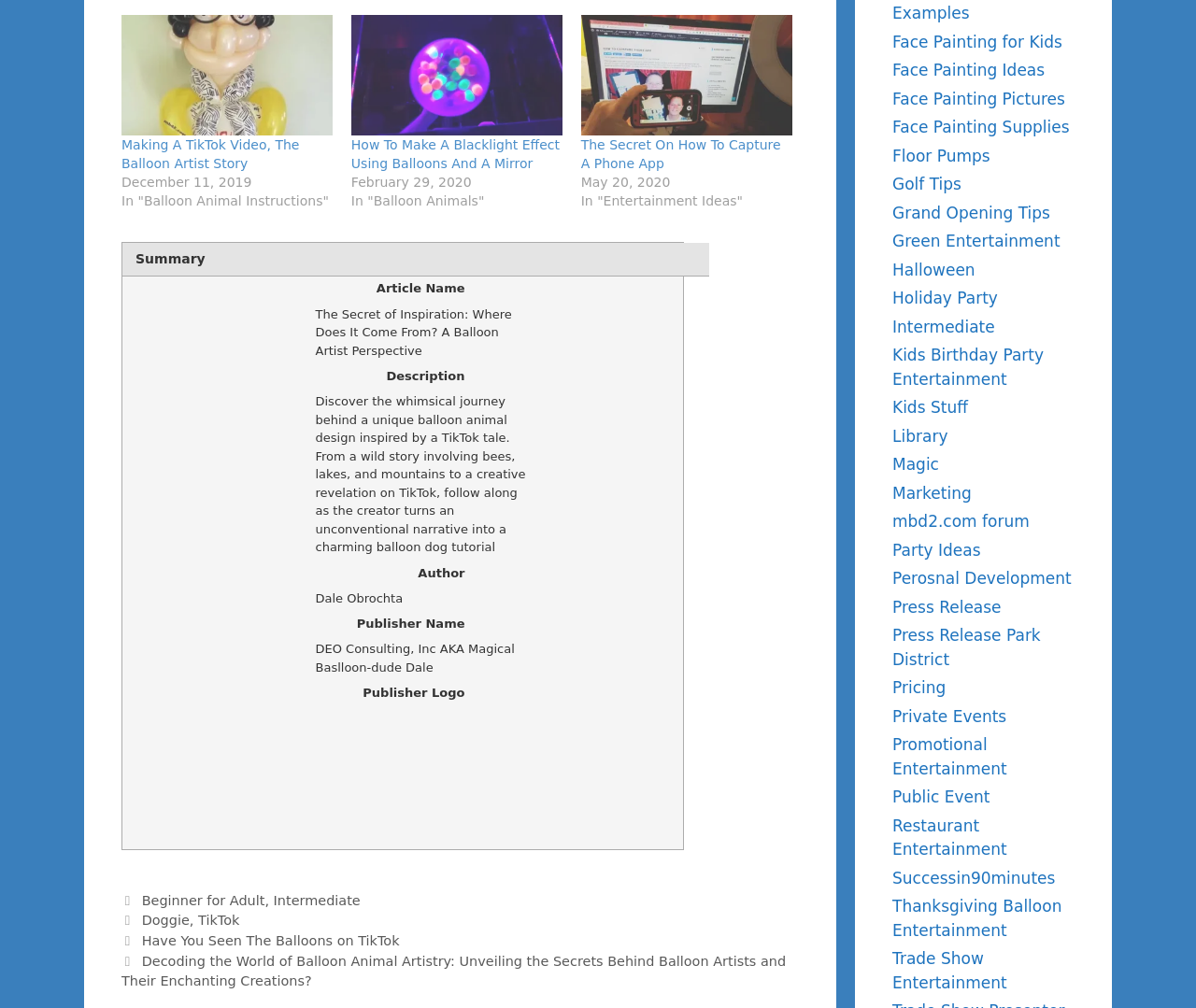What is the name of the publisher?
Look at the image and provide a short answer using one word or a phrase.

DEO Consulting, Inc AKA Magical Baslloon-dude Dale